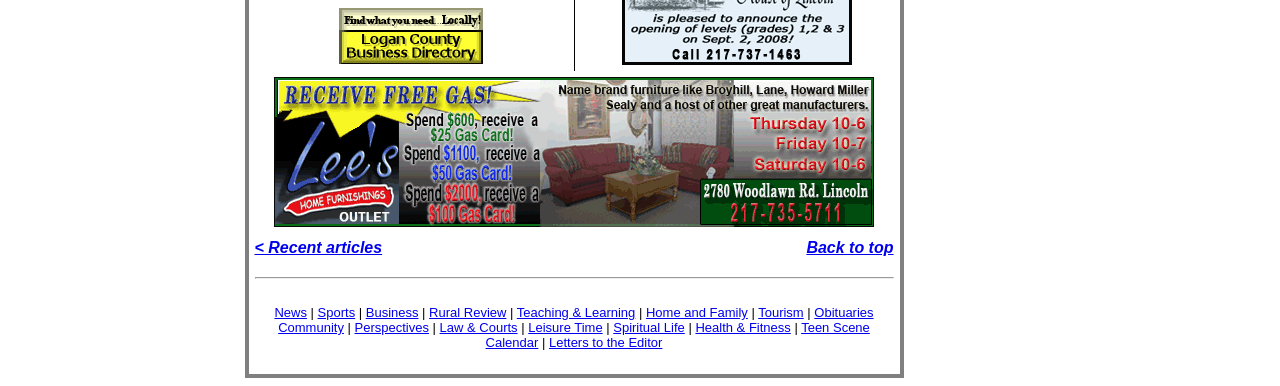Please determine the bounding box coordinates of the section I need to click to accomplish this instruction: "Go to the 'NEXT How to create a smokey eye' page".

None